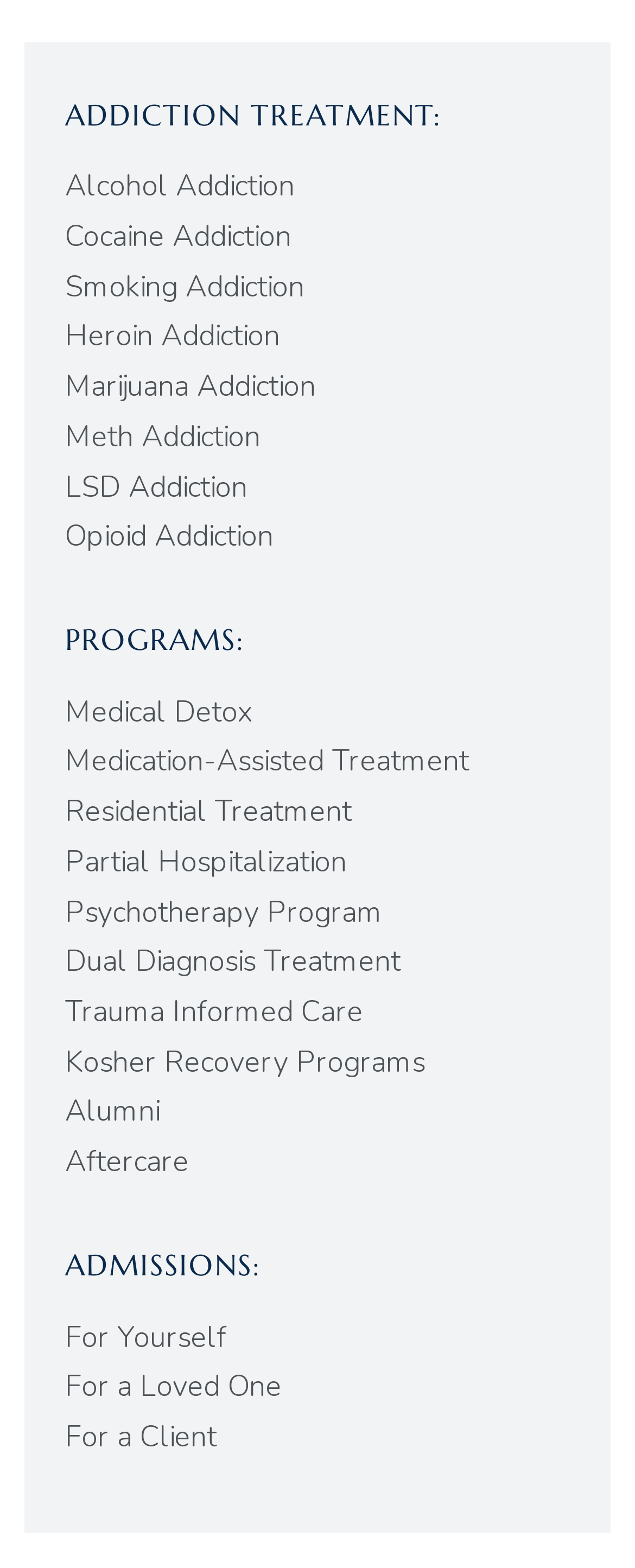Specify the bounding box coordinates for the region that must be clicked to perform the given instruction: "Discover opioid addiction treatment options".

[0.103, 0.33, 0.431, 0.354]